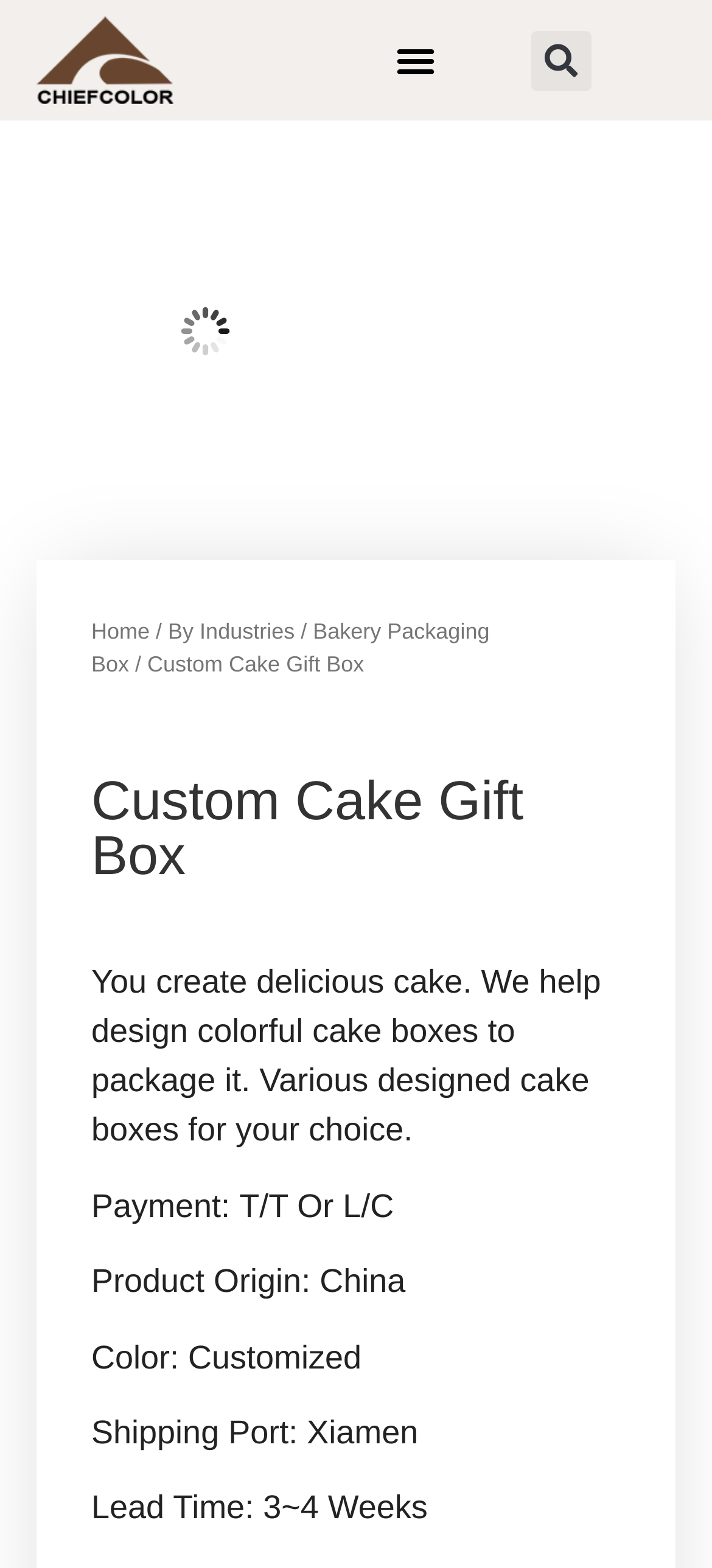With reference to the image, please provide a detailed answer to the following question: Where is the product originated from?

According to the webpage, the product origin is mentioned as China, which indicates that the cake boxes are manufactured in China.